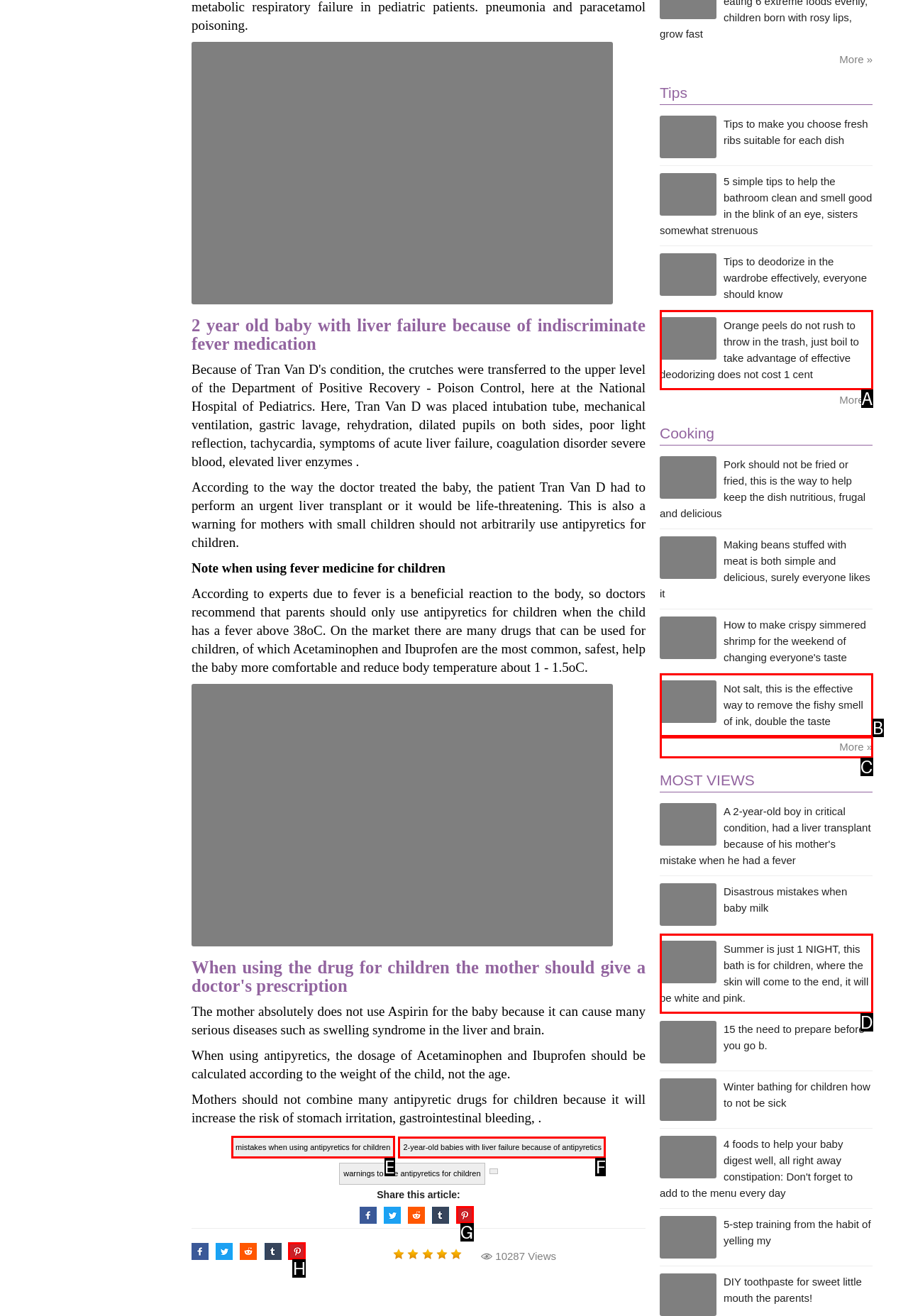Determine the letter of the element to click to accomplish this task: Read the article '2-year-old babies with liver failure because of antipyretics'. Respond with the letter.

F